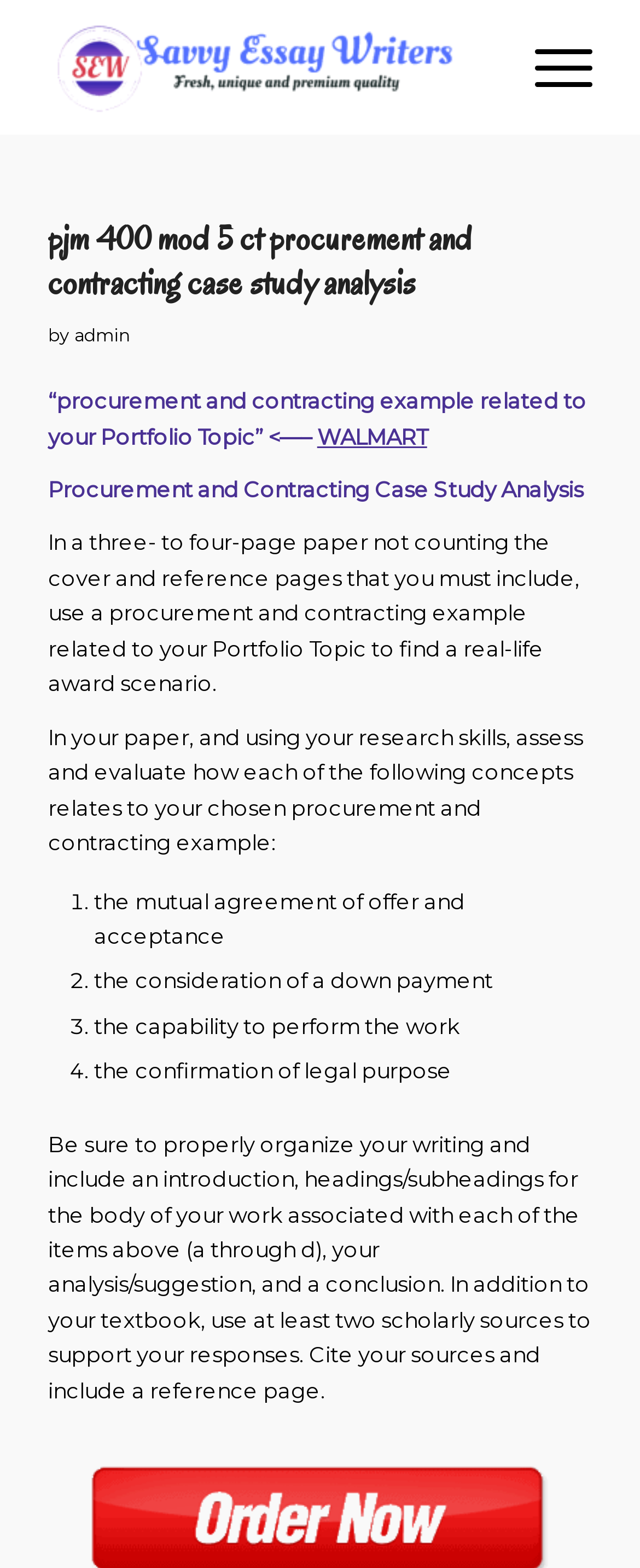Carefully examine the image and provide an in-depth answer to the question: What is the name of the company used as an example?

The name of the company used as an example can be found in the text below the heading, which says 'WALMART'.